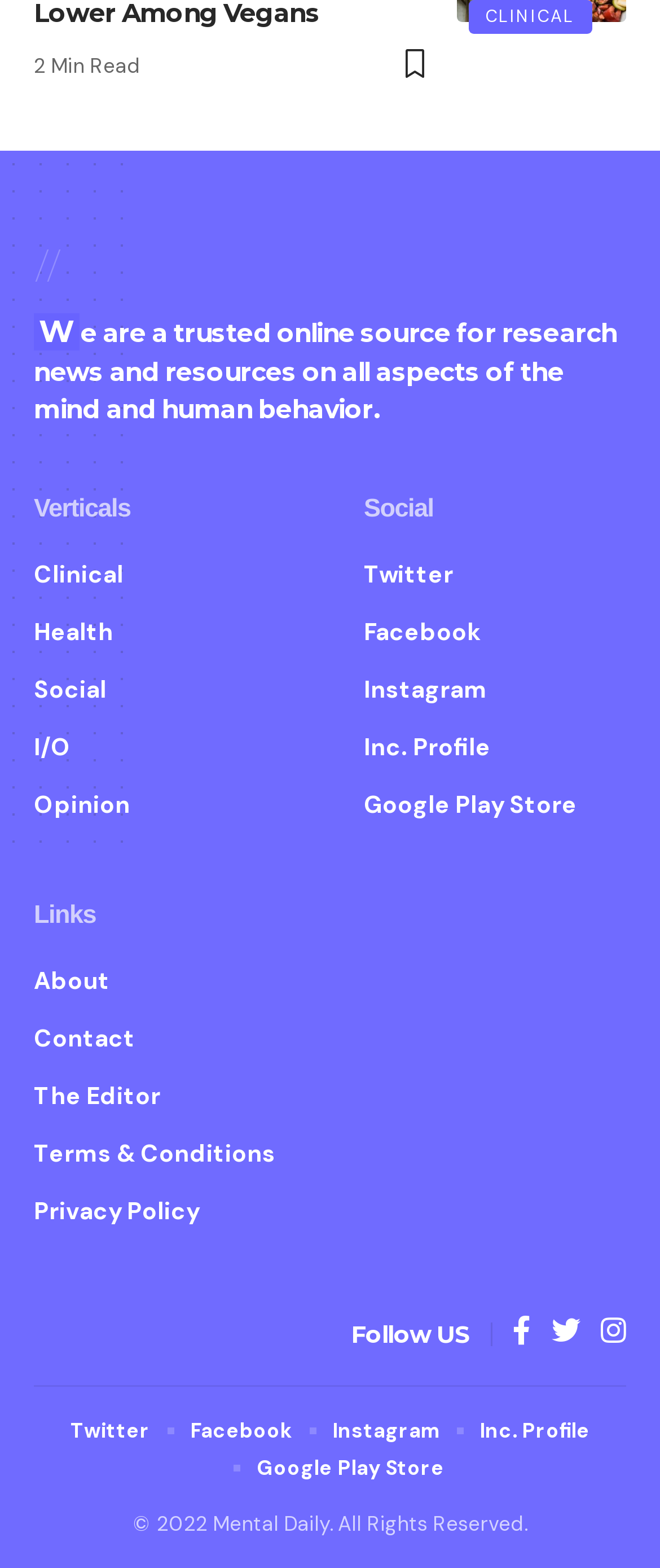Please answer the following question using a single word or phrase: How many articles are displayed on the homepage?

3